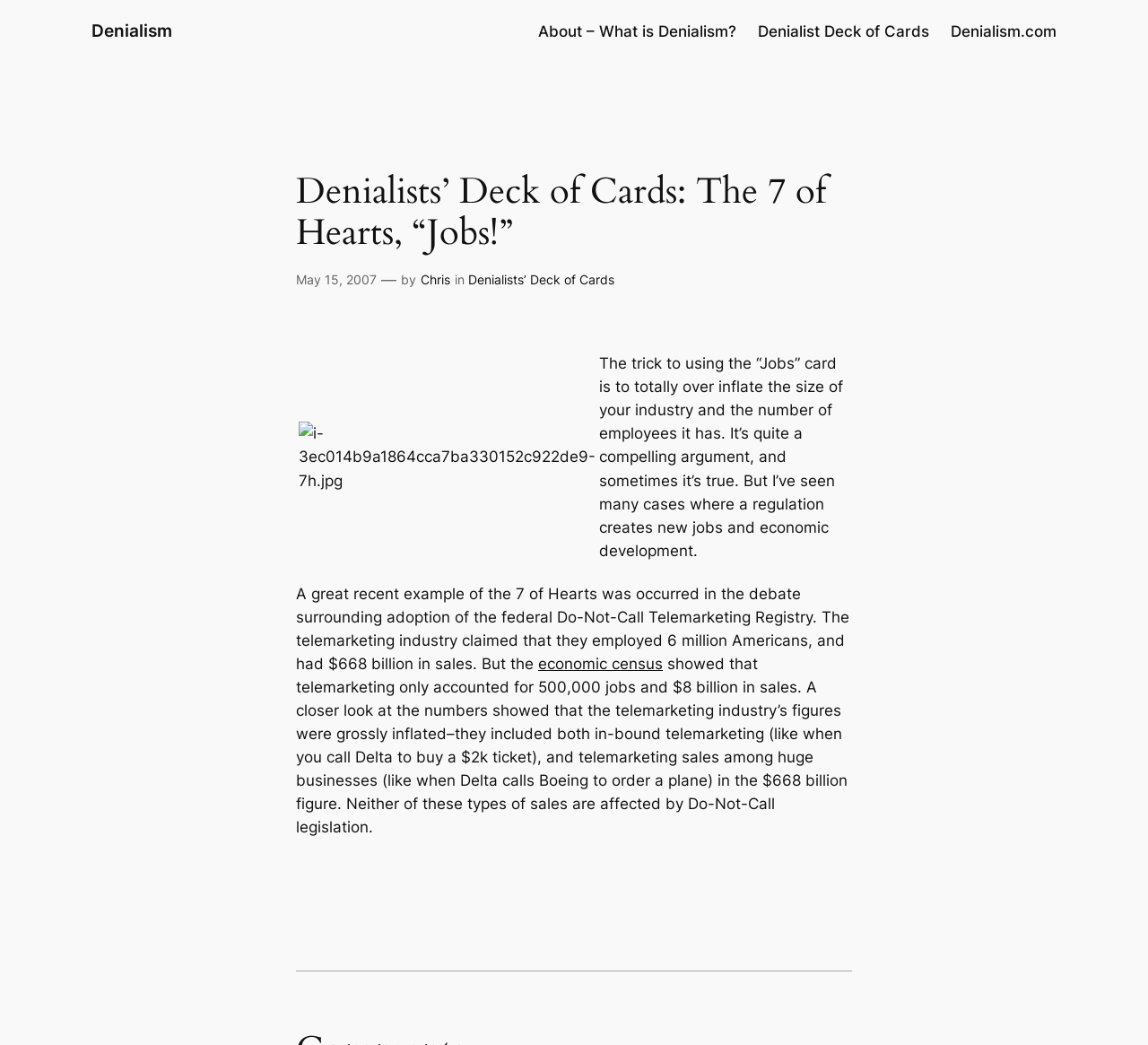Detail the features and information presented on the webpage.

The webpage is about the "Denialists' Deck of Cards" series, specifically the 7 of Hearts, "Jobs!" card. At the top, there are four links: "Denialism", "About - What is Denialism?", "Denialist Deck of Cards", and "Denialism.com". Below these links, there is a heading that reads "Denialists' Deck of Cards: The 7 of Hearts, “Jobs!”". 

To the right of the heading, there is a time stamp "May 15, 2007" and the author's name "Chris". Below this, there is a table with two columns. The left column contains an image, and the right column contains a block of text that explains the "Jobs!" card. The text describes how the card is used to overinflate the size of an industry and the number of employees it has, and provides an example of how this was done in the debate surrounding the adoption of the federal Do-Not-Call Telemarketing Registry.

Below the table, there is a block of text that continues the example, explaining how the telemarketing industry's figures were grossly inflated. The text includes a link to "economic census" and provides more details about the inflated figures. At the bottom of the page, there is a horizontal separator line.